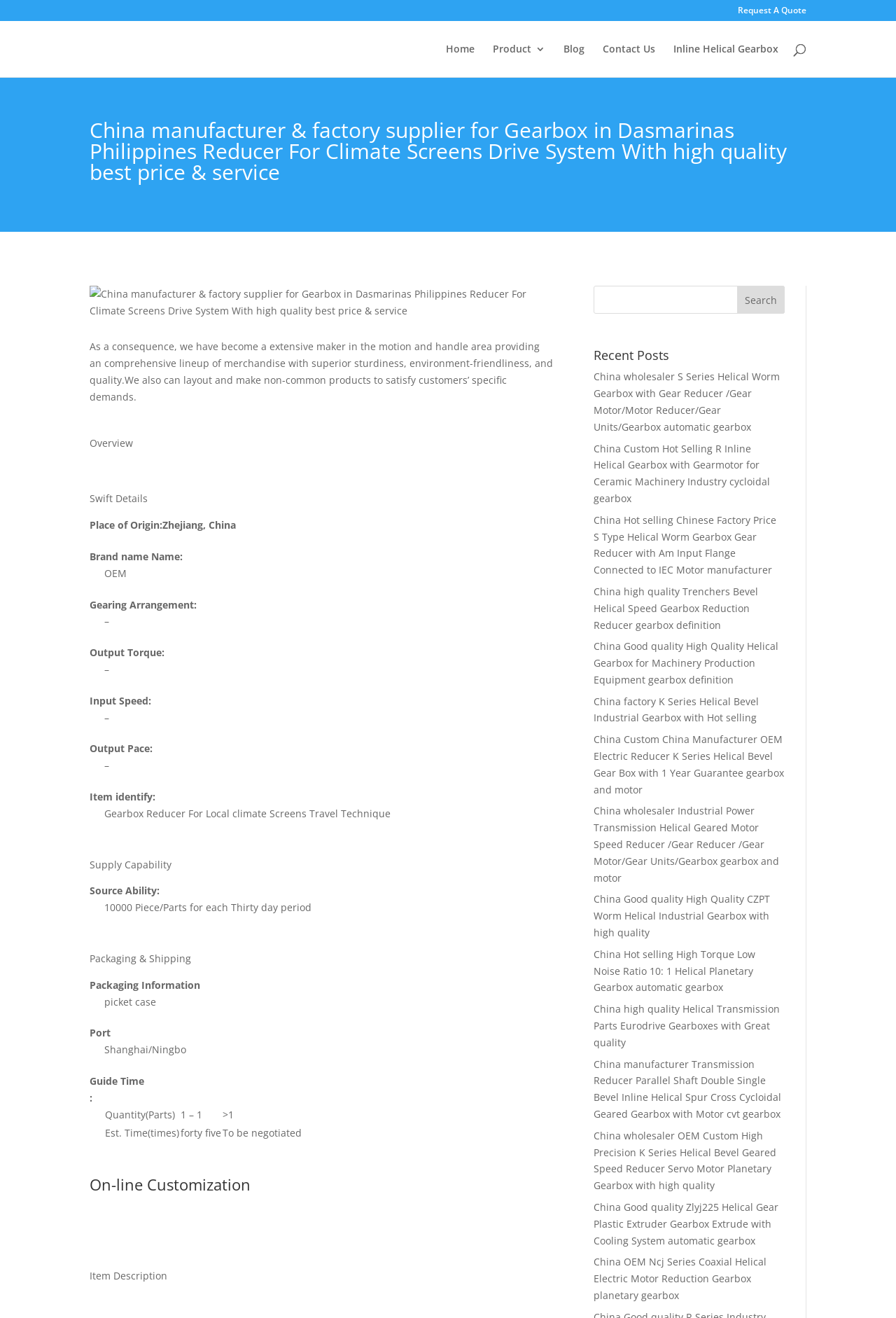Ascertain the bounding box coordinates for the UI element detailed here: "name="s" placeholder="Search …" title="Search for:"". The coordinates should be provided as [left, top, right, bottom] with each value being a float between 0 and 1.

[0.157, 0.016, 0.877, 0.017]